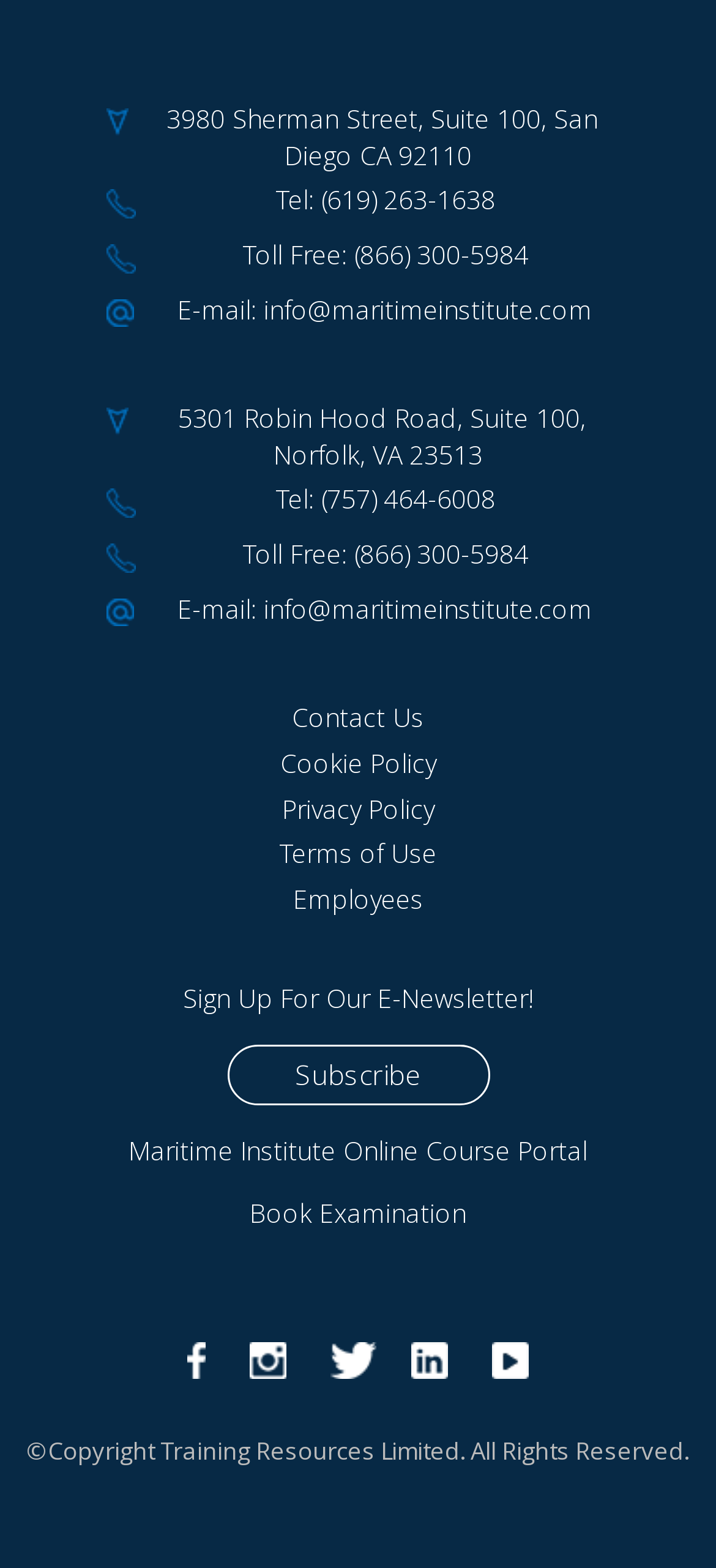Please specify the bounding box coordinates of the element that should be clicked to execute the given instruction: 'View contact information'. Ensure the coordinates are four float numbers between 0 and 1, expressed as [left, top, right, bottom].

[0.222, 0.064, 0.835, 0.11]